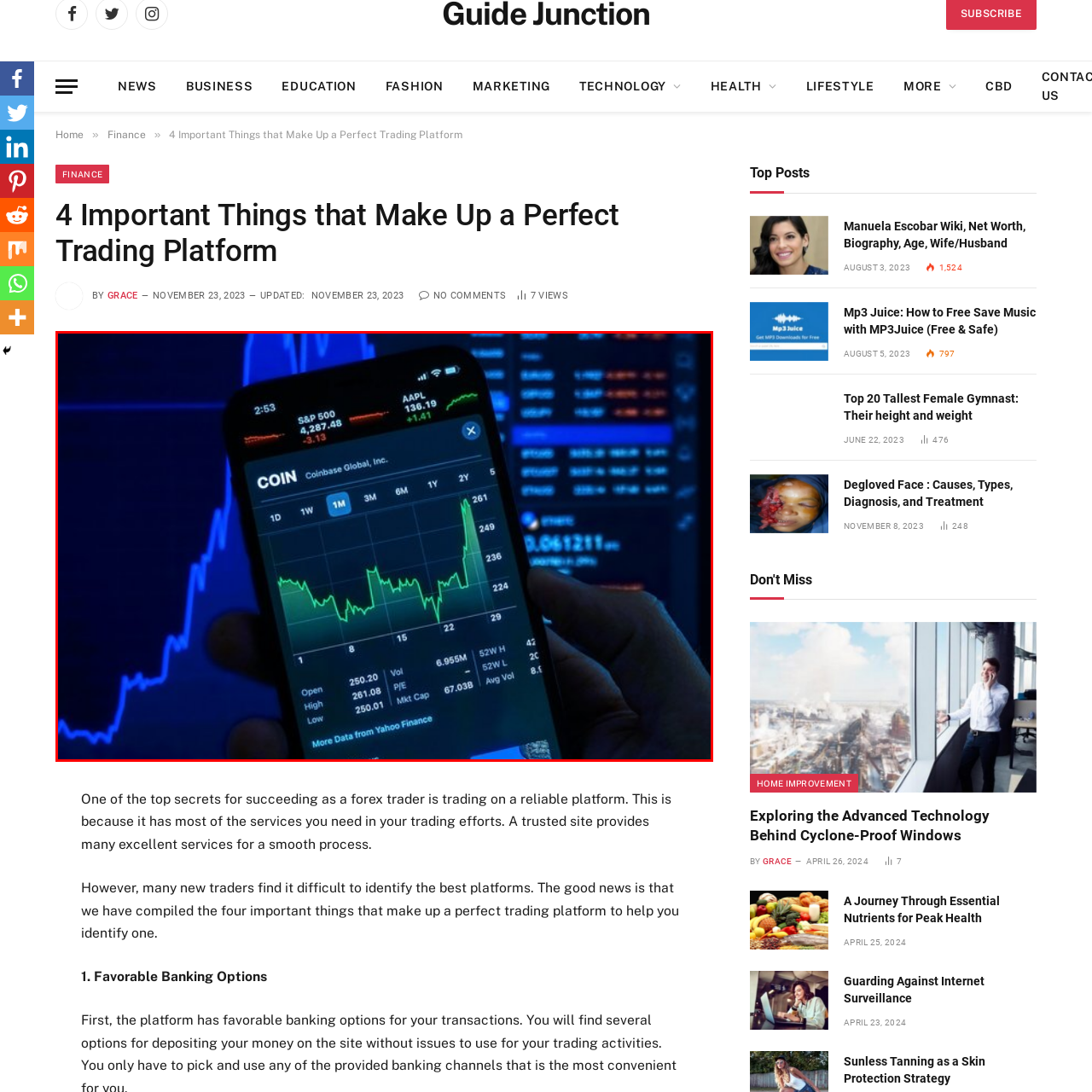What is the broader market context represented in the image?
Review the image inside the red bounding box and give a detailed answer.

The image includes additional stock tickers, such as S&P 500 and Apple (AAPL), in the background, which provides a broader market context and suggests that the trader is monitoring multiple stocks and indices simultaneously.